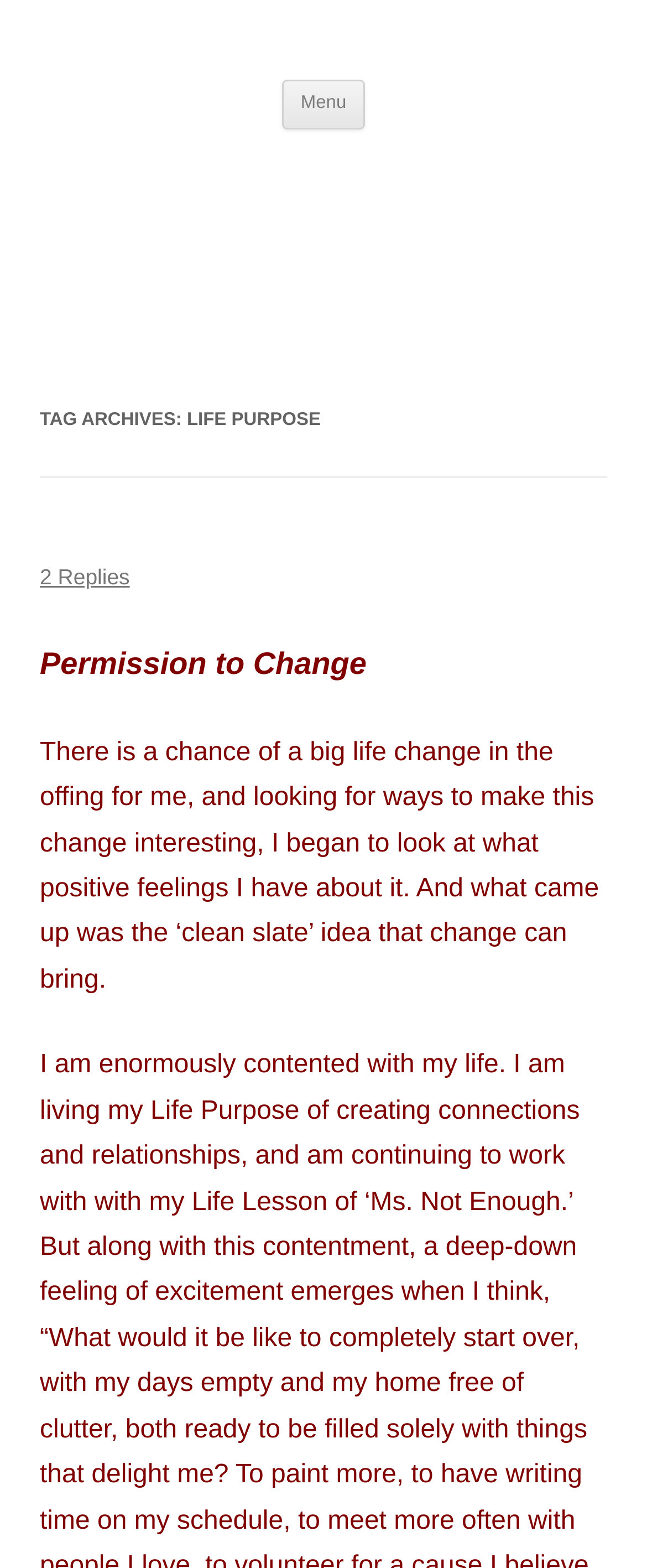What is the author looking for in relation to a big life change?
Please provide a detailed and thorough answer to the question.

I found what the author is looking for in relation to a big life change by reading the static text element 'looking for ways to make this change interesting' which indicates that the author is seeking ways to make the life change more engaging or appealing.